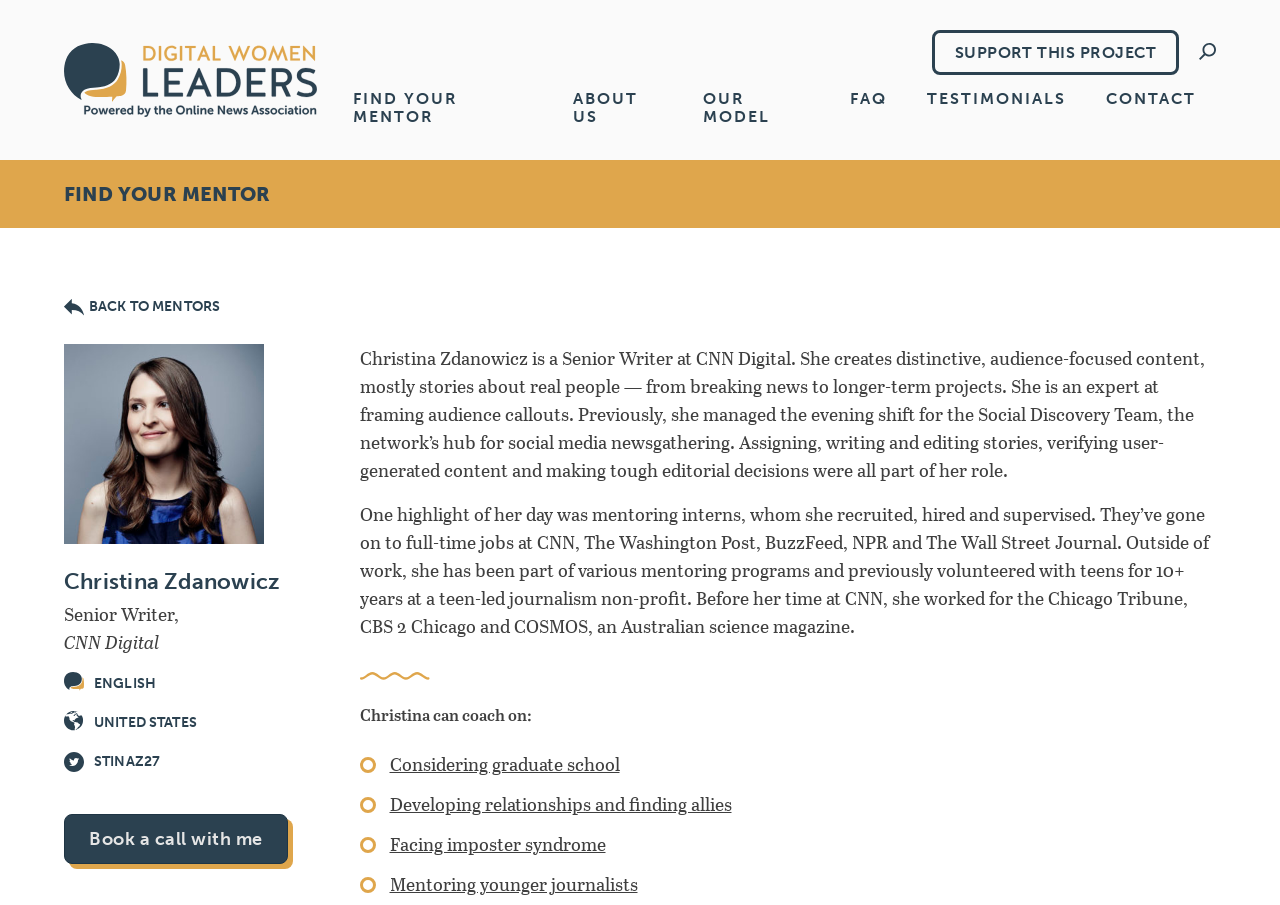Explain the features and main sections of the webpage comprehensively.

The webpage is about Christina Zdanowicz, a Senior Writer at CNN Digital. At the top left corner, there is a logo of Digital Women Leaders. Below the logo, there are several links, including "SUPPORT THIS PROJECT", "FIND YOUR MENTOR", "ABOUT US", "OUR MODEL", "FAQ", "TESTIMONIALS", and "CONTACT", which are aligned horizontally across the top of the page.

Below these links, there is a heading "FIND YOUR MENTOR" followed by a link "BACK TO MENTORS" with a small image to its left. Next to this link, there is a headshot of Christina Zdanowicz. Below the headshot, there is a heading "Christina Zdanowicz" with her job title "Senior Writer" and company "CNN Digital" written below.

To the right of the headshot, there are three small images with text "ENGLISH" and "UNITED STATES" written next to them. Below these images, there is a link "STINAZ27" with a small image to its left, followed by a link "Book a call with me".

The main content of the page is a biography of Christina Zdanowicz, which describes her work experience, skills, and achievements. The biography is divided into two paragraphs, with the first paragraph describing her work at CNN Digital and the second paragraph describing her previous work experience and mentoring activities.

Below the biography, there is a heading "Christina can coach on:" followed by four links, including "Considering graduate school", "Developing relationships and finding allies", "Facing imposter syndrome", and "Mentoring younger journalists", which are aligned vertically.